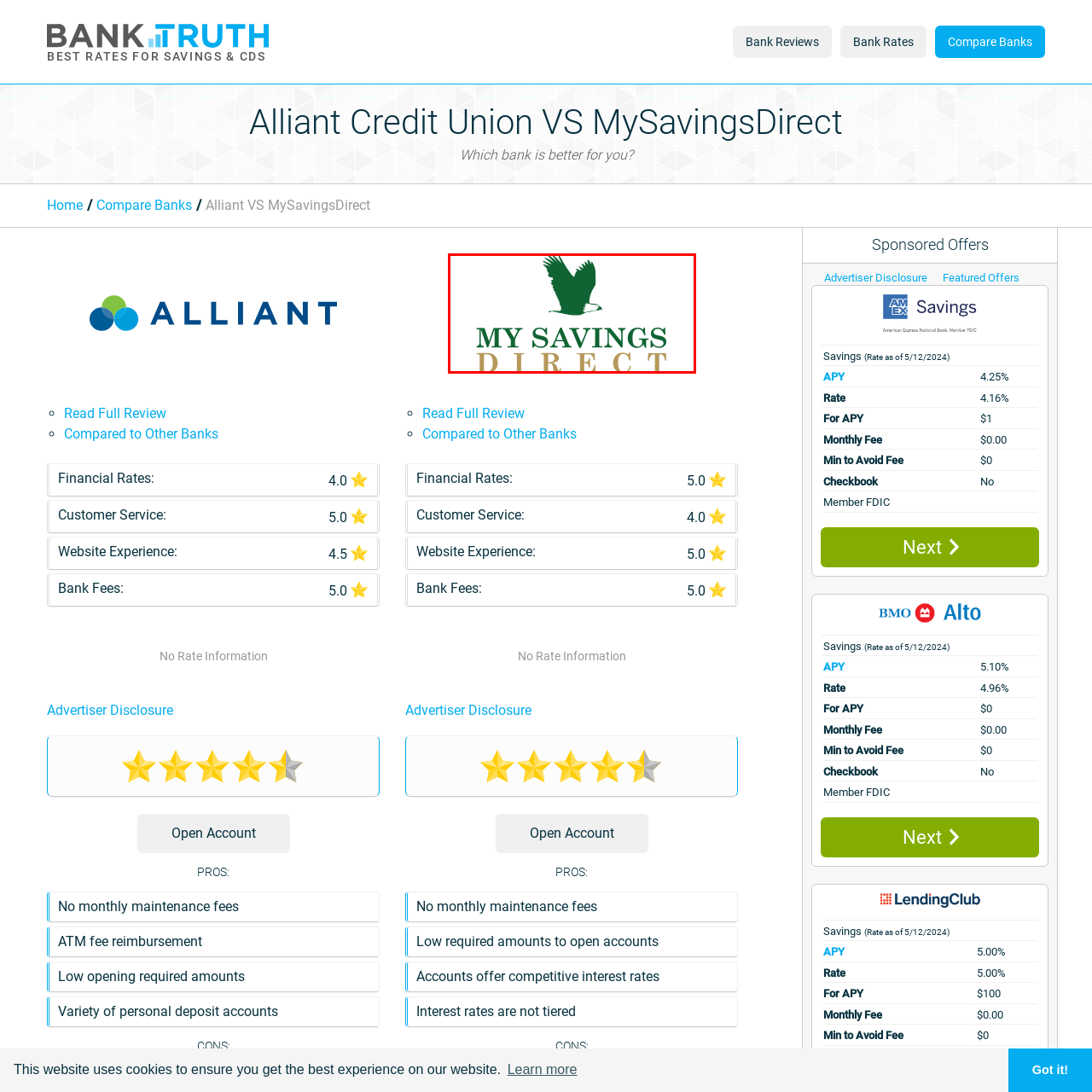View the area enclosed by the red box, What is the color of the font used for 'DIRECT'? Respond using one word or phrase.

gold